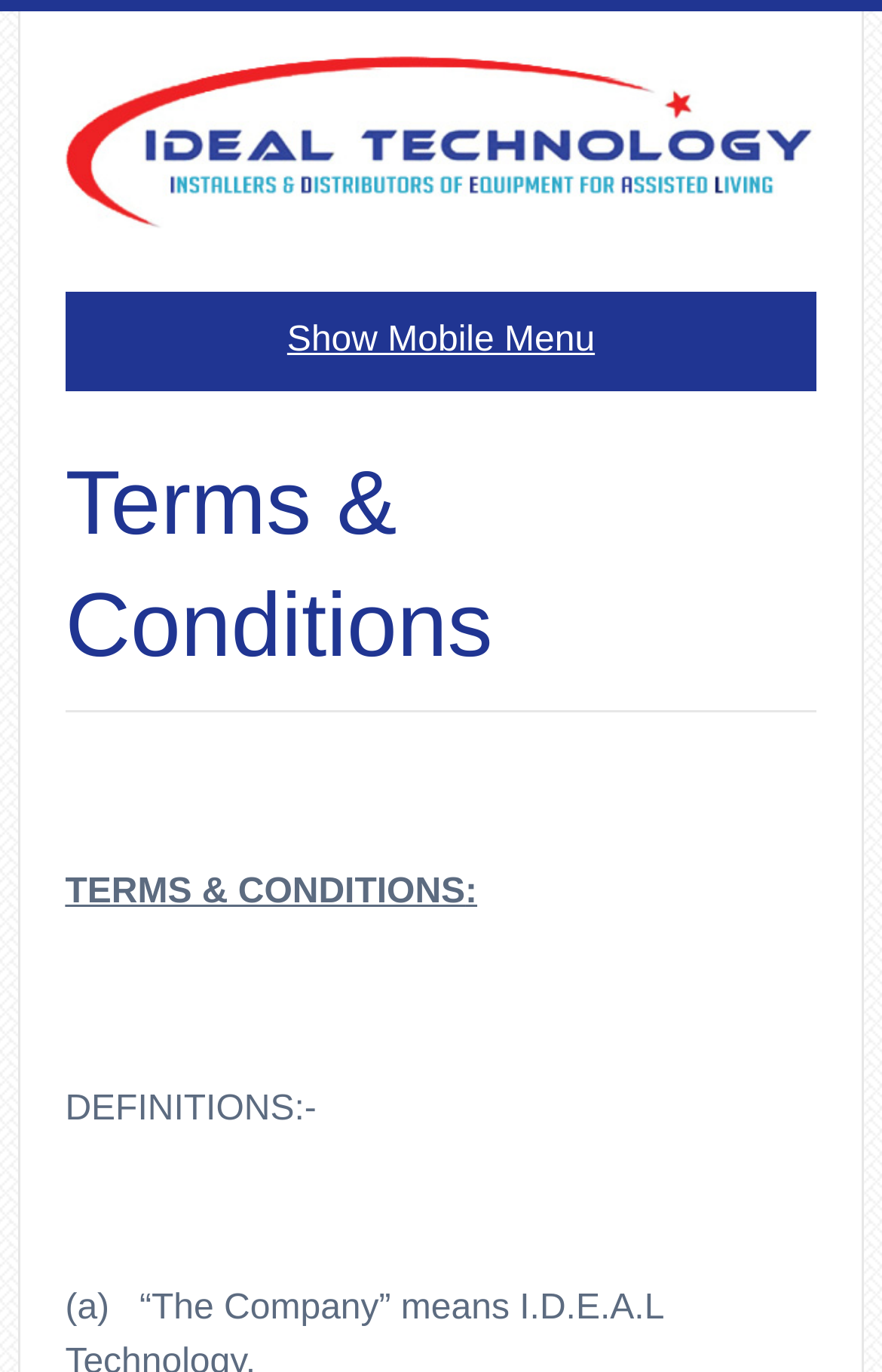Please find the top heading of the webpage and generate its text.

Terms & Conditions